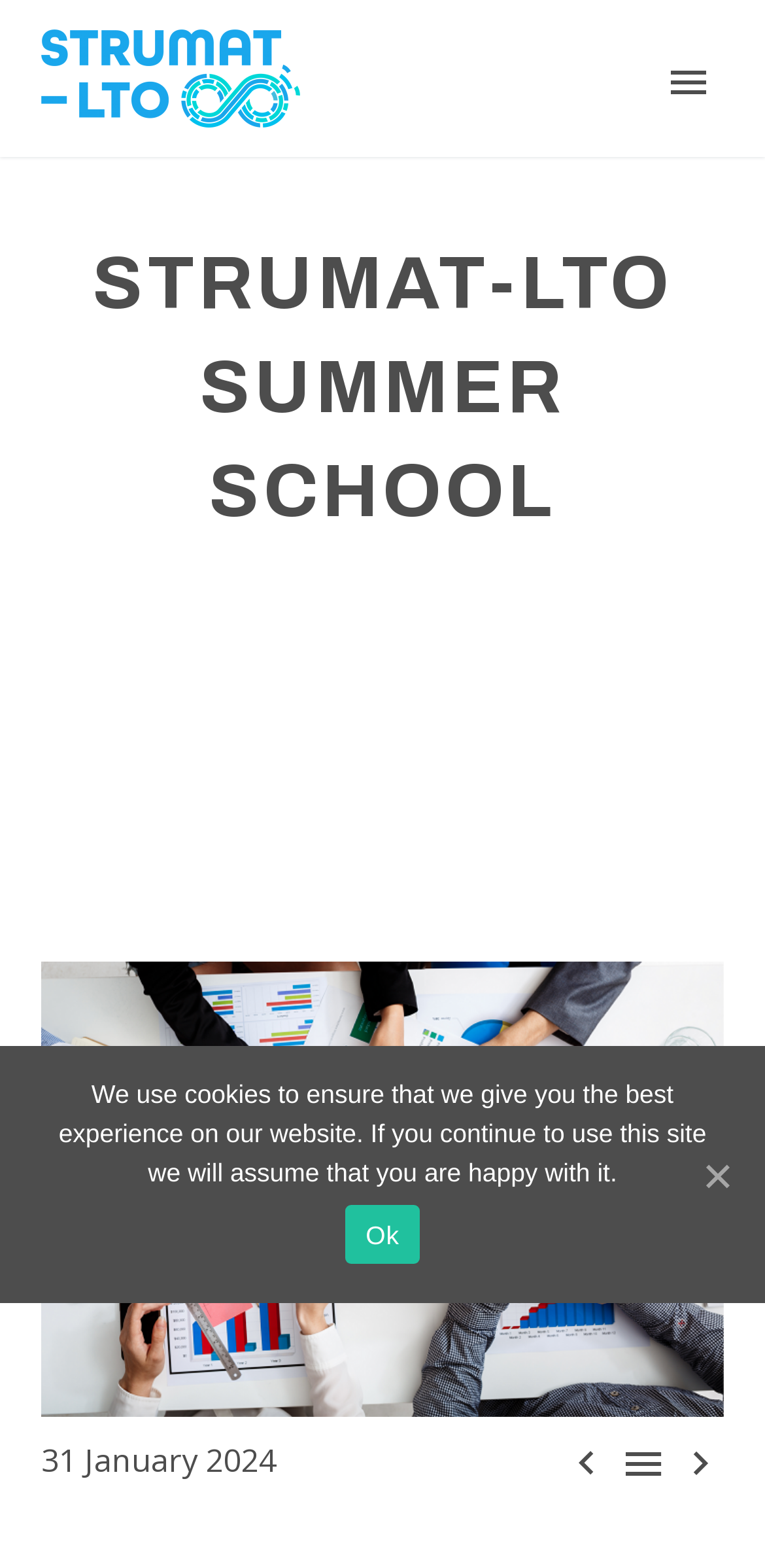Use a single word or phrase to respond to the question:
What is the name of the summer school?

STRUMAT-LTO